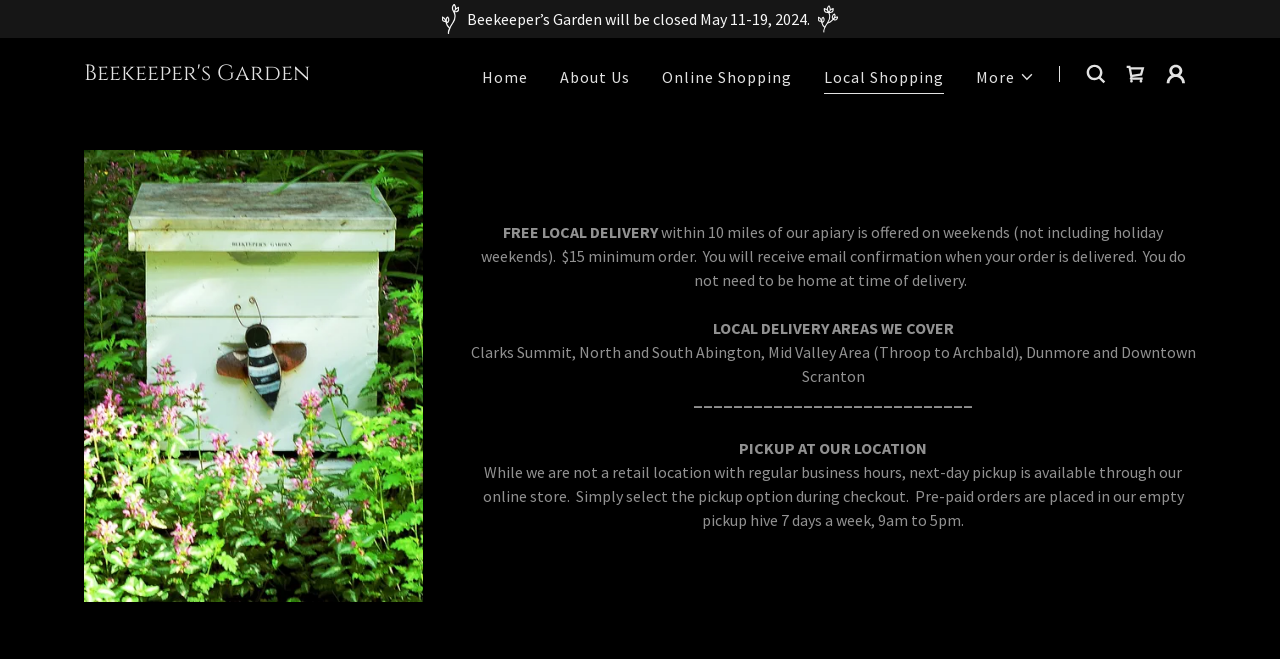Using the format (top-left x, top-left y, bottom-right x, bottom-right y), provide the bounding box coordinates for the described UI element. All values should be floating point numbers between 0 and 1: Local Shopping

[0.644, 0.098, 0.737, 0.142]